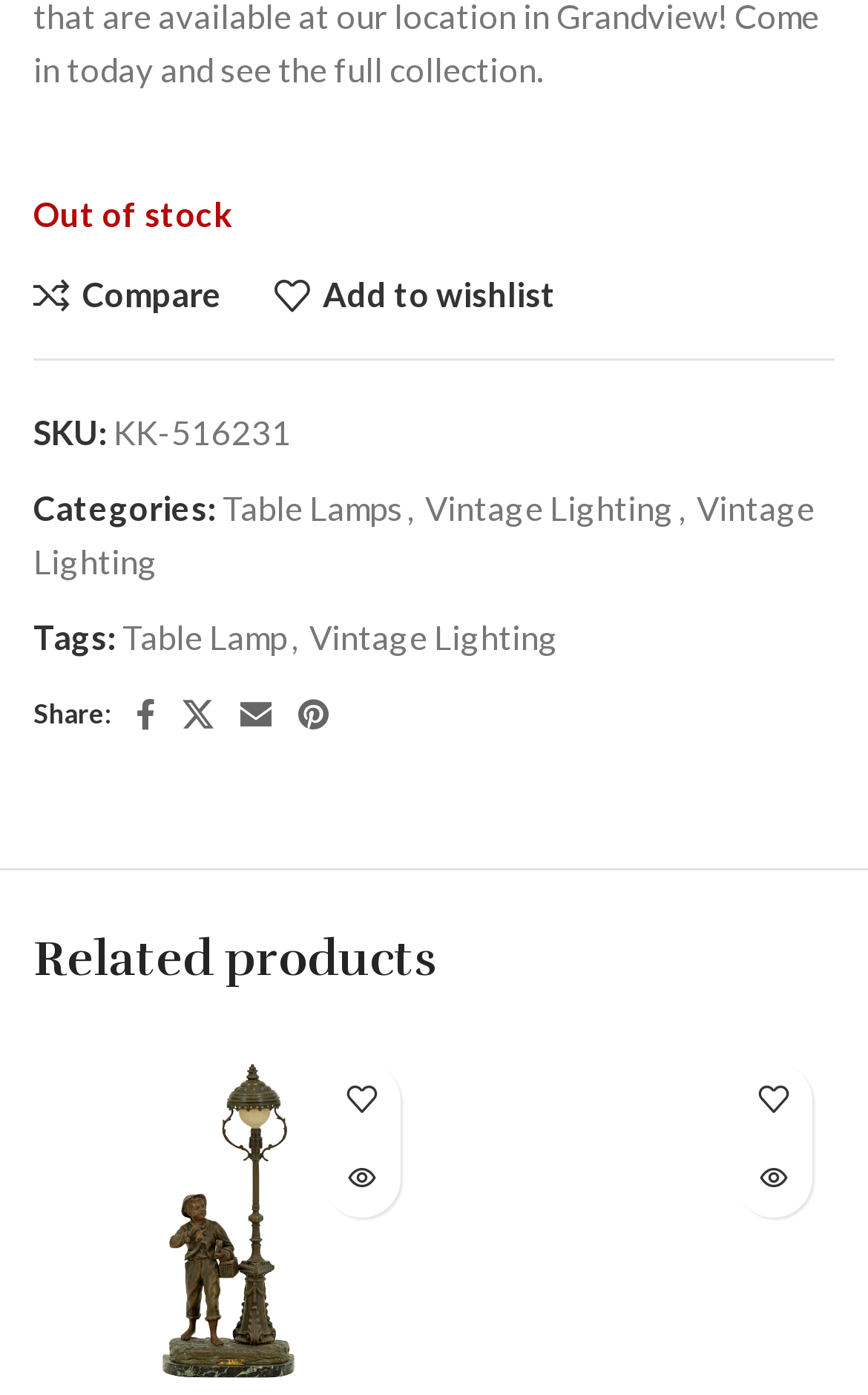Specify the bounding box coordinates of the area to click in order to execute this command: 'Share on Facebook'. The coordinates should consist of four float numbers ranging from 0 to 1, and should be formatted as [left, top, right, bottom].

[0.141, 0.492, 0.195, 0.533]